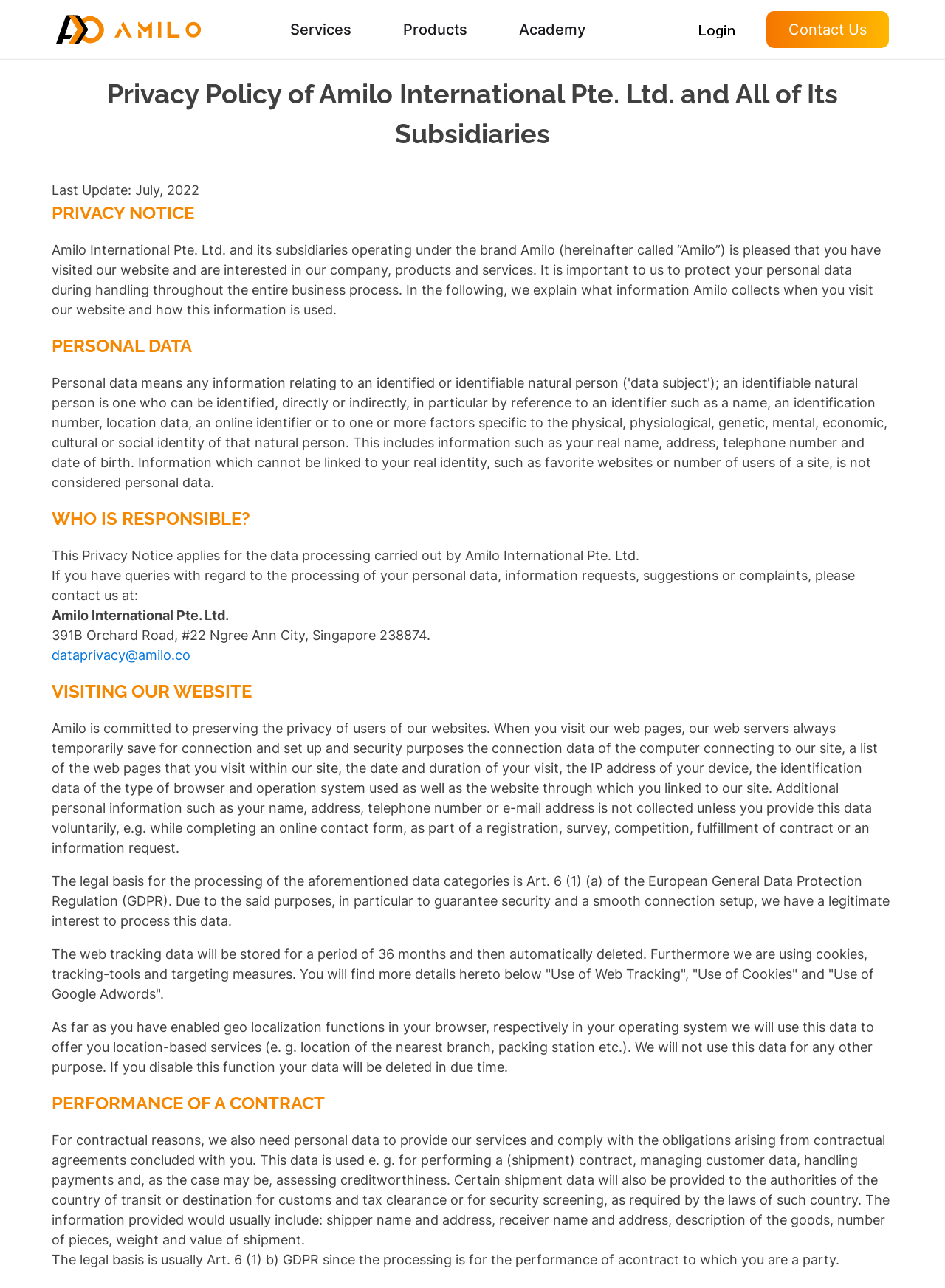Identify the bounding box for the described UI element. Provide the coordinates in (top-left x, top-left y, bottom-right x, bottom-right y) format with values ranging from 0 to 1: dataprivacy@amilo.co

[0.055, 0.503, 0.202, 0.515]